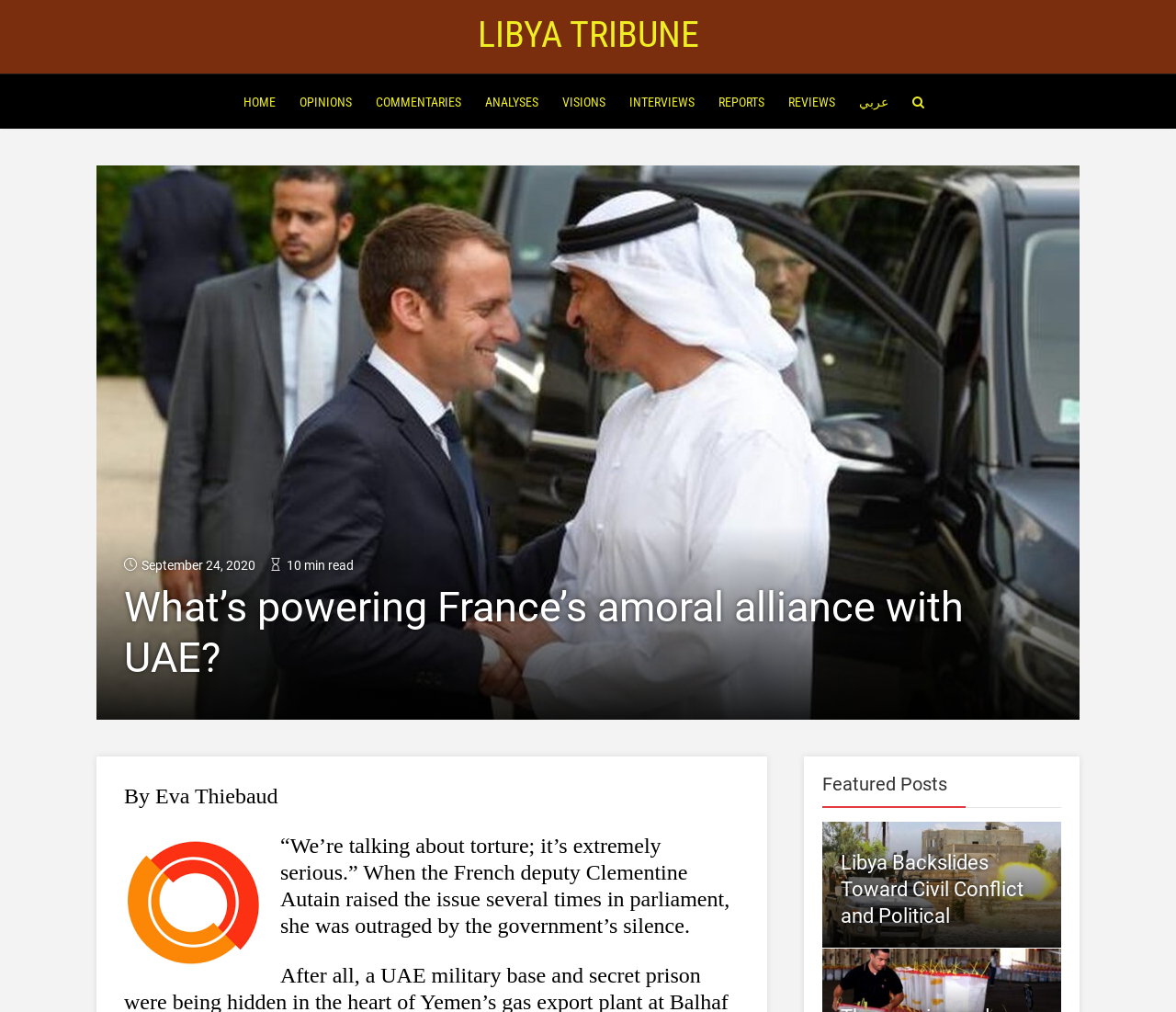Please specify the bounding box coordinates of the area that should be clicked to accomplish the following instruction: "read Libya Backslides Toward Civil Conflict and Political". The coordinates should consist of four float numbers between 0 and 1, i.e., [left, top, right, bottom].

[0.715, 0.841, 0.87, 0.917]